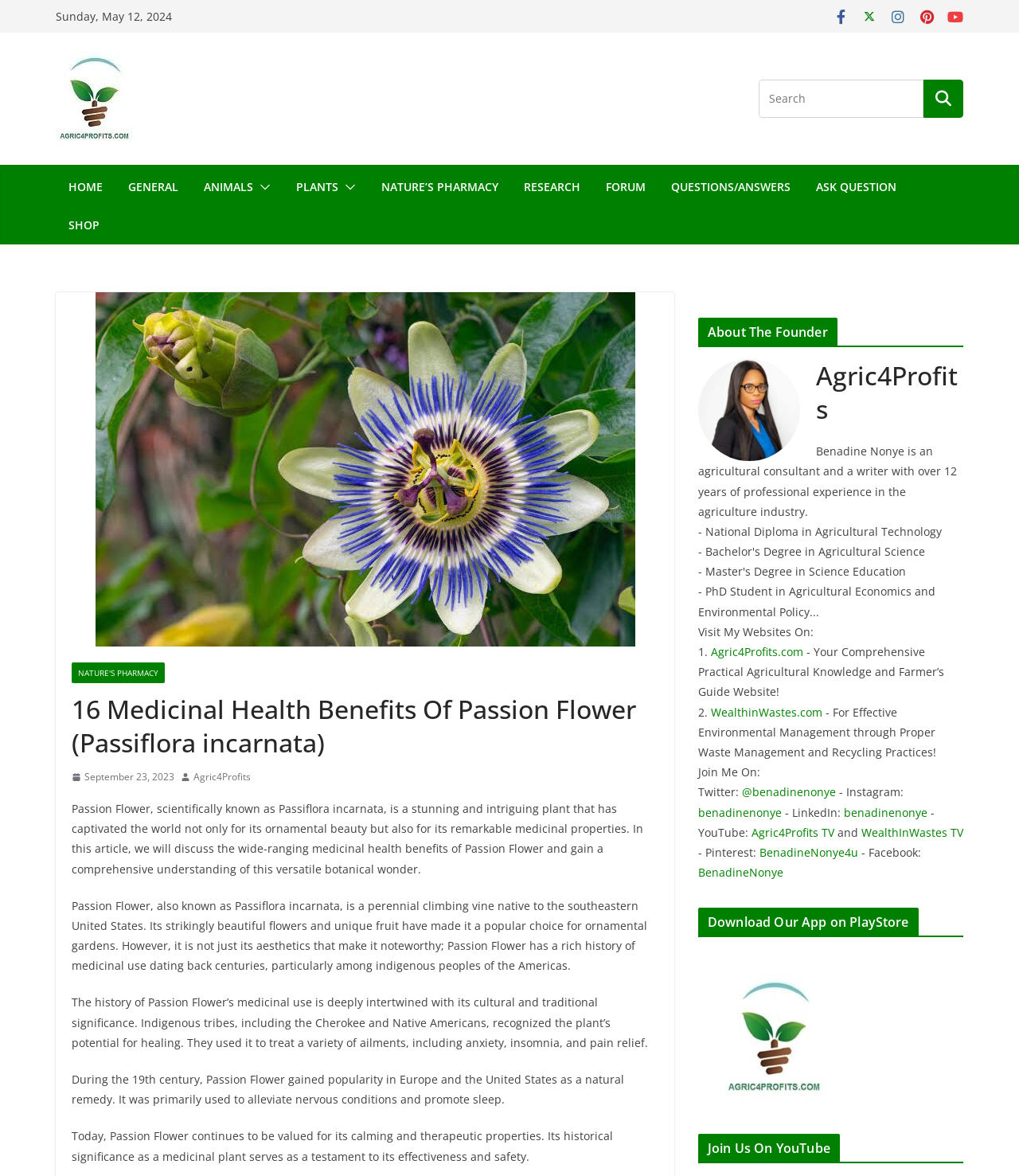Find and provide the bounding box coordinates for the UI element described with: "alt="FbMessenger" title="FbMessenger"".

[0.689, 0.236, 0.727, 0.251]